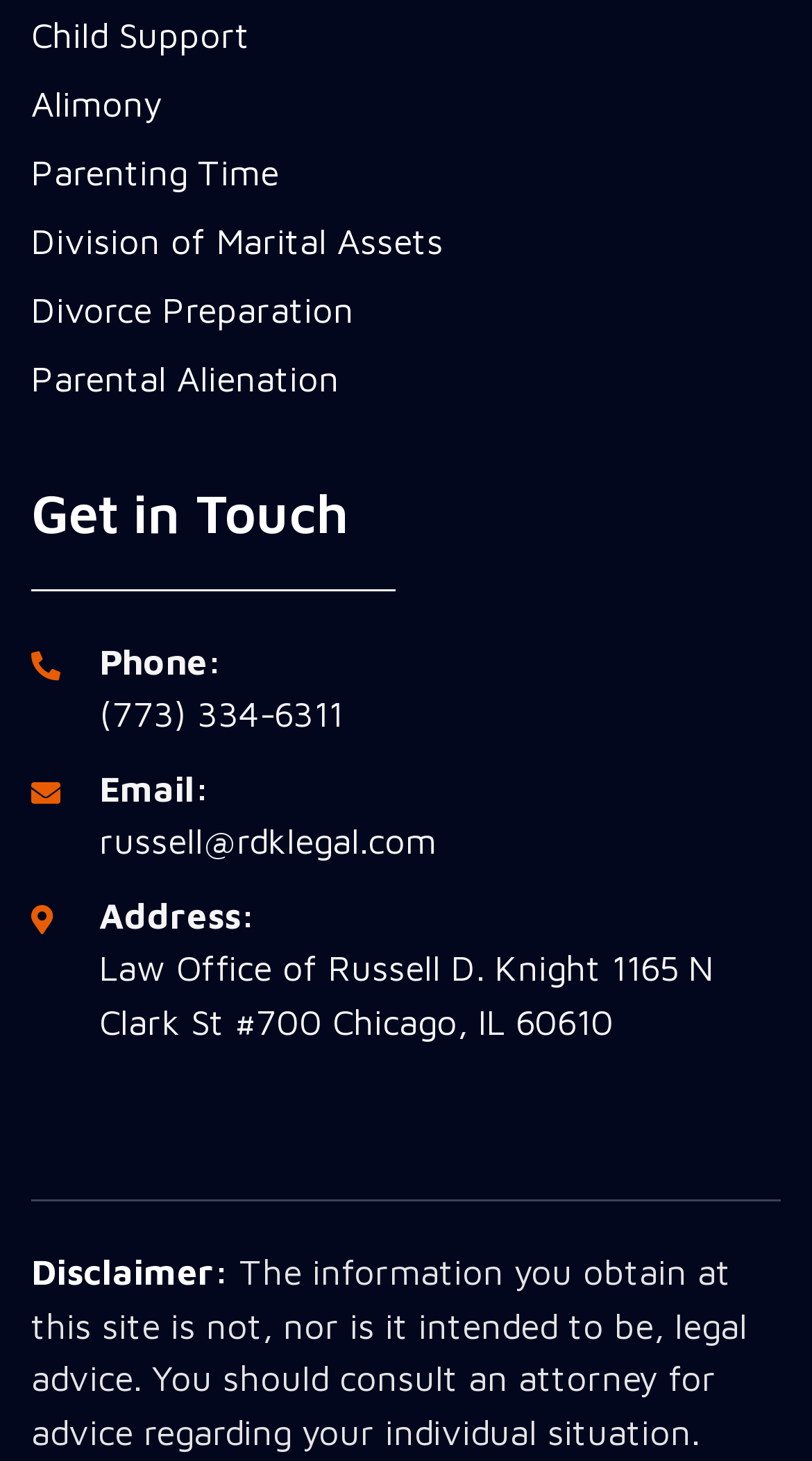Point out the bounding box coordinates of the section to click in order to follow this instruction: "Click on 'Email: russell@rdklegal.com'".

[0.038, 0.522, 0.962, 0.595]